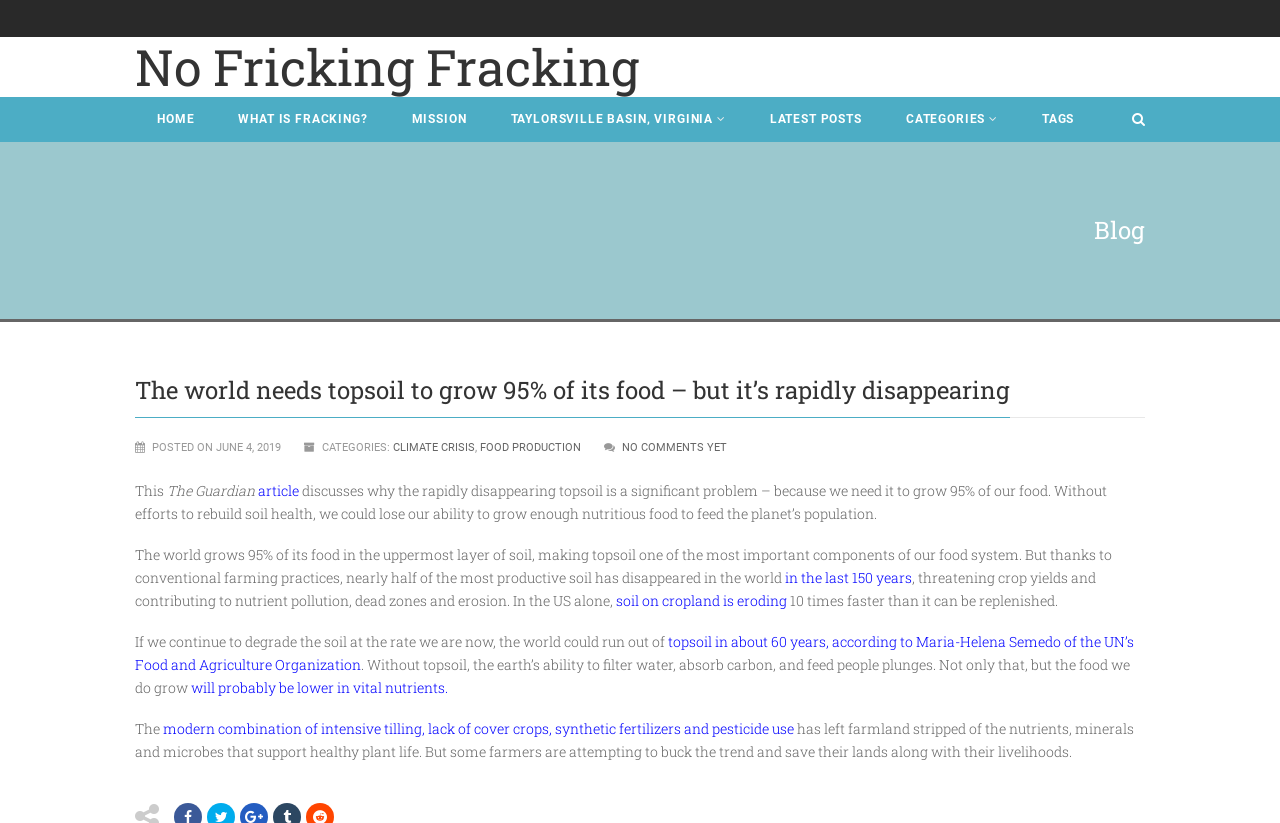Please specify the coordinates of the bounding box for the element that should be clicked to carry out this instruction: "Read the article about topsoil". The coordinates must be four float numbers between 0 and 1, formatted as [left, top, right, bottom].

[0.202, 0.584, 0.234, 0.608]